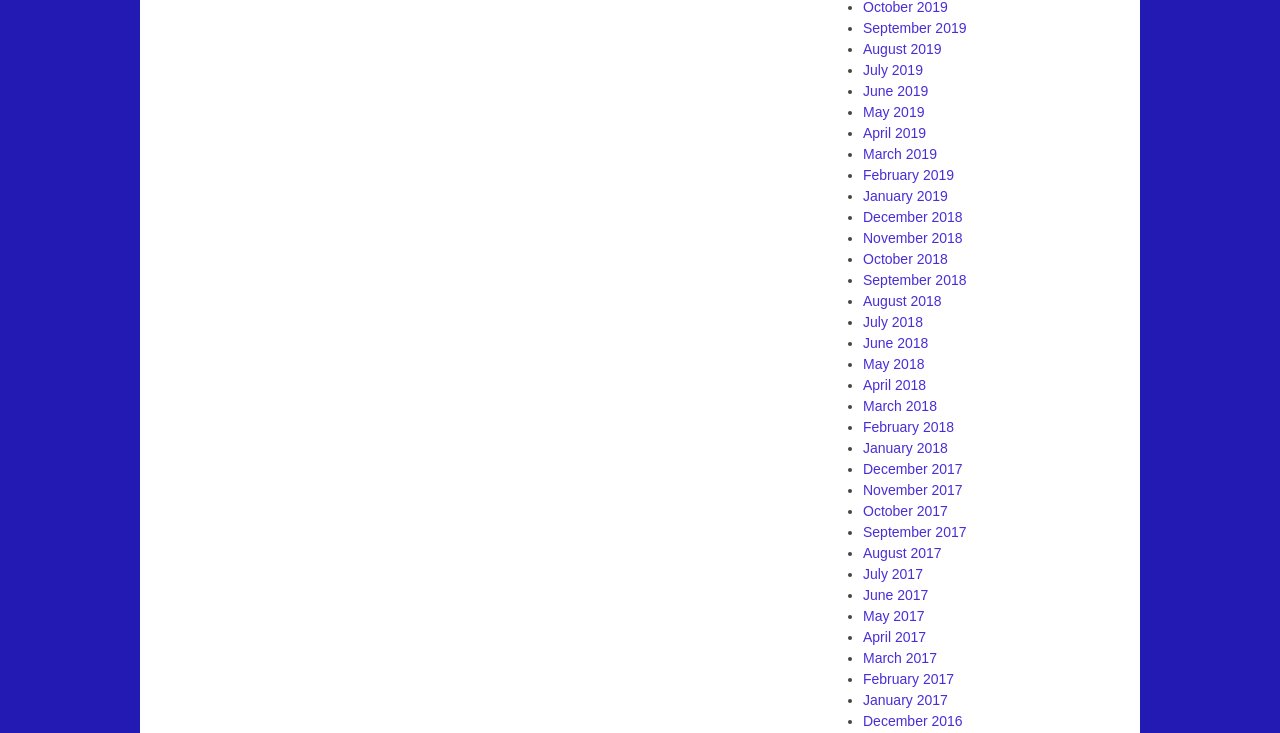Locate the bounding box coordinates of the clickable region to complete the following instruction: "Search for a topic."

None